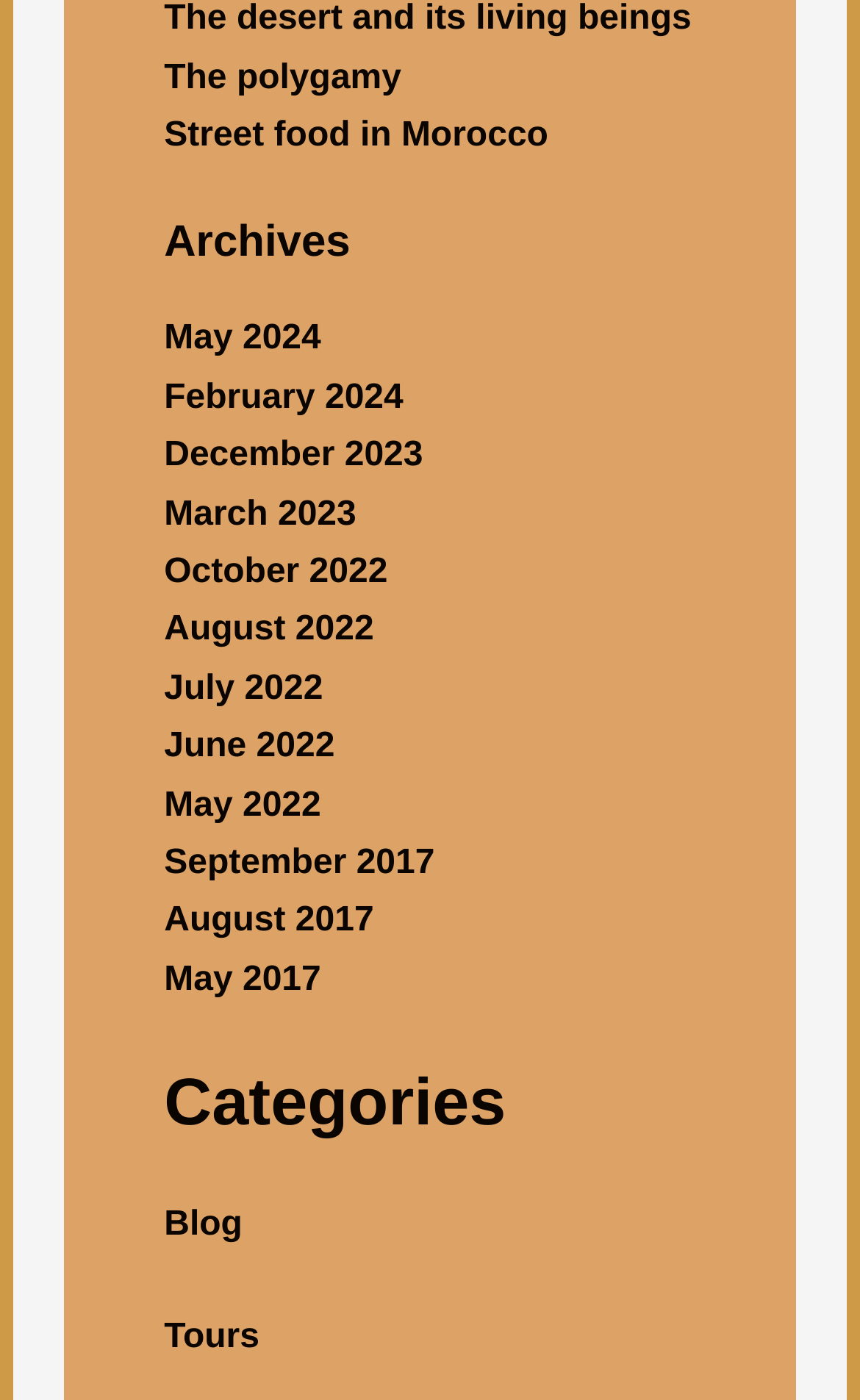Give a concise answer using one word or a phrase to the following question:
How many social media links are there?

5